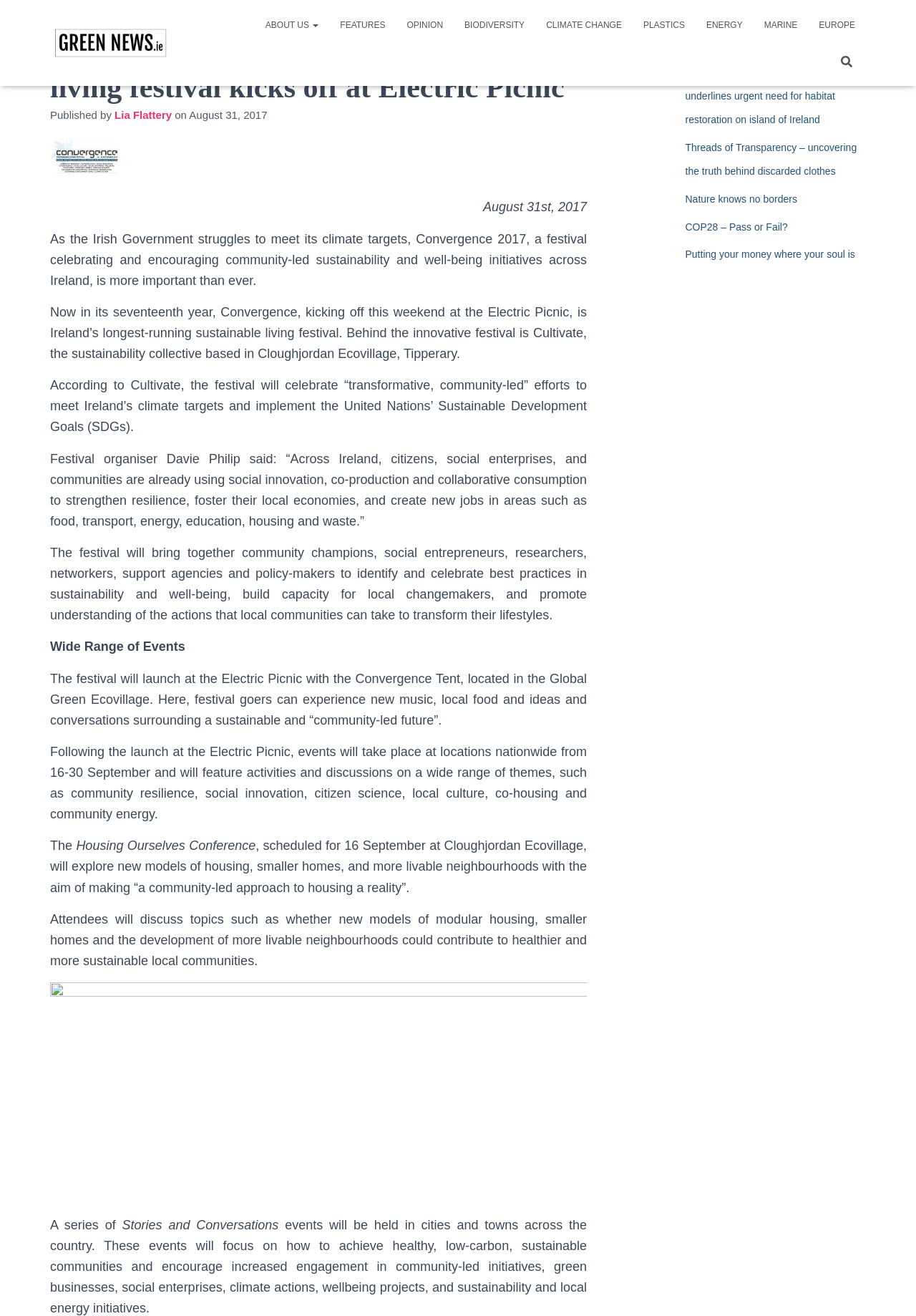Pinpoint the bounding box coordinates of the element that must be clicked to accomplish the following instruction: "Read recent posts". The coordinates should be in the format of four float numbers between 0 and 1, i.e., [left, top, right, bottom].

[0.74, 0.022, 0.945, 0.038]